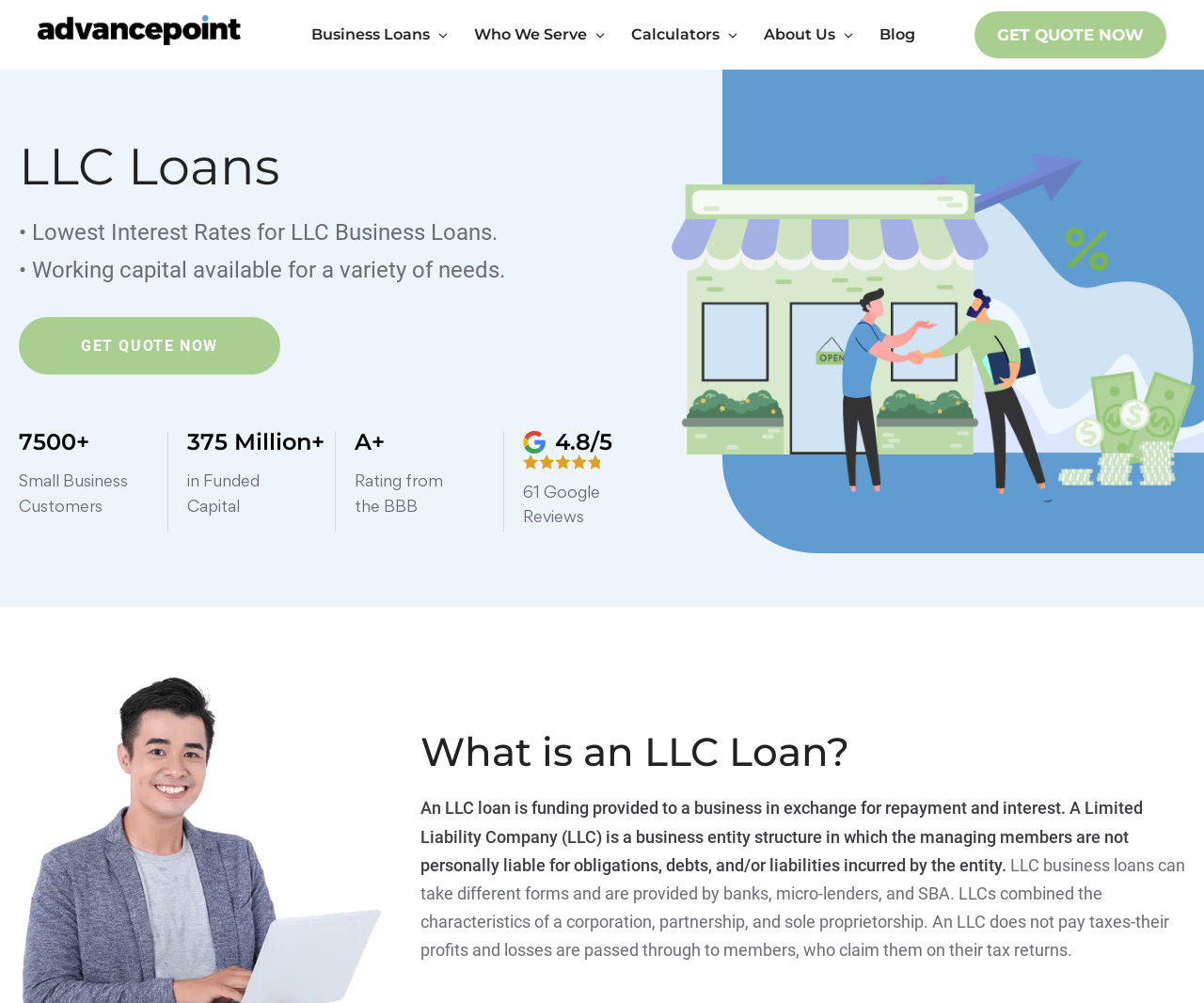Please find the bounding box coordinates of the element that you should click to achieve the following instruction: "Learn more about LLC Loans". The coordinates should be presented as four float numbers between 0 and 1: [left, top, right, bottom].

[0.016, 0.135, 0.558, 0.198]